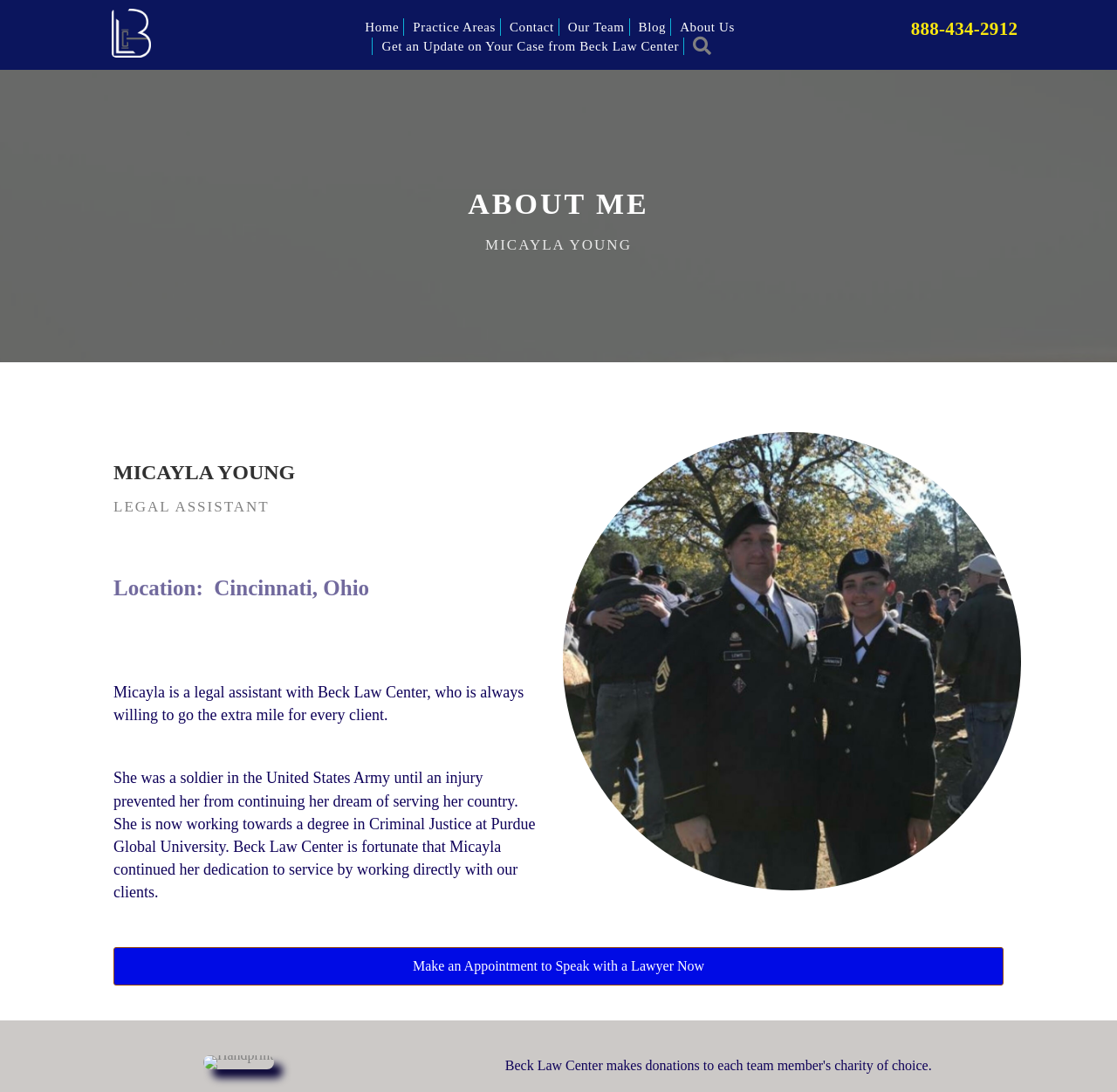Summarize the webpage in an elaborate manner.

The webpage is about Micayla Young, a legal assistant at Beck Law Center. At the top left corner, there is a logo image. Next to it, there is a main navigation menu with links to various pages, including Home, Practice Areas, Contact, Our Team, Blog, and About Us. Below the navigation menu, there is a phone number link.

The main content of the page is divided into sections. The first section has a heading "ABOUT ME" and features a large heading "MICAYLA YOUNG" followed by a subheading "LEGAL ASSISTANT". Below this, there is a paragraph of text describing Micayla's role at Beck Law Center and her willingness to go the extra mile for clients.

The next section has a heading "Location: Cincinnati, Ohio" and features a longer paragraph of text describing Micayla's background, including her service in the United States Army and her current studies in Criminal Justice at Purdue Global University. This section also includes an image of Micayla in her military uniform.

Below this, there is a call-to-action link to make an appointment to speak with a lawyer. At the very bottom of the page, there is a small image of a handprint.